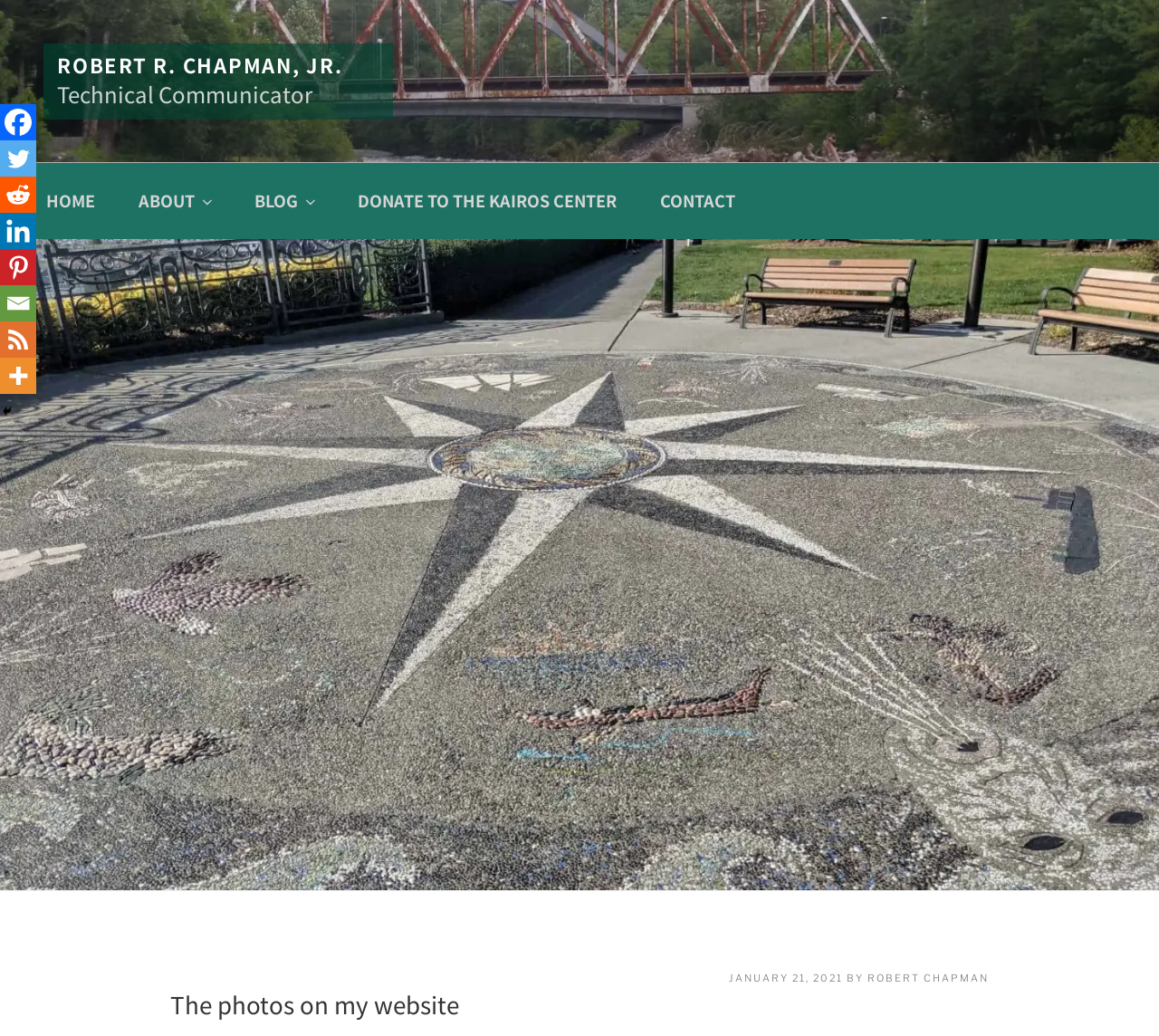Based on the element description "Robert R. Chapman, Jr.", predict the bounding box coordinates of the UI element.

[0.049, 0.048, 0.296, 0.076]